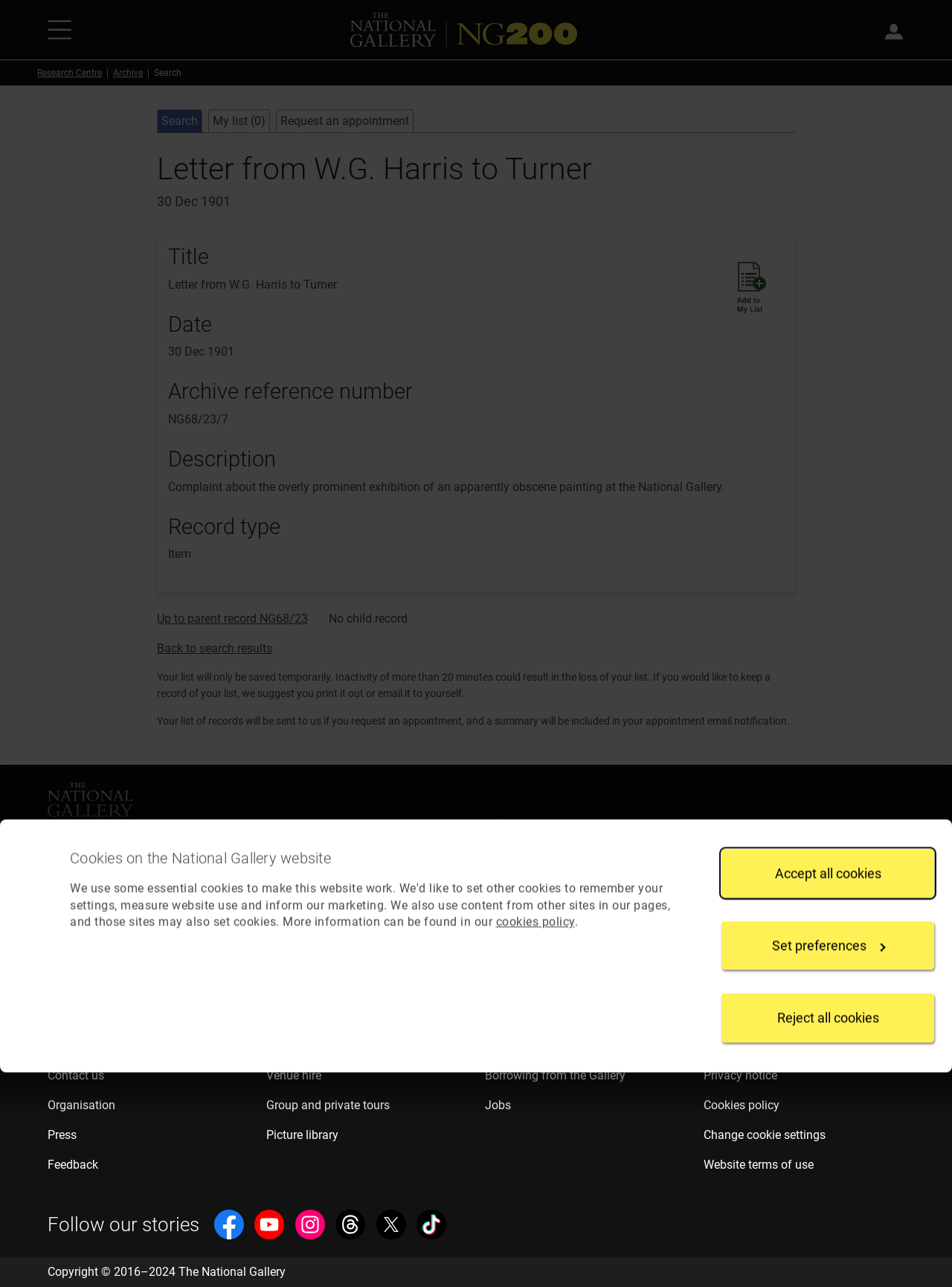Identify the headline of the webpage and generate its text content.

Letter from W.G. Harris to Turner